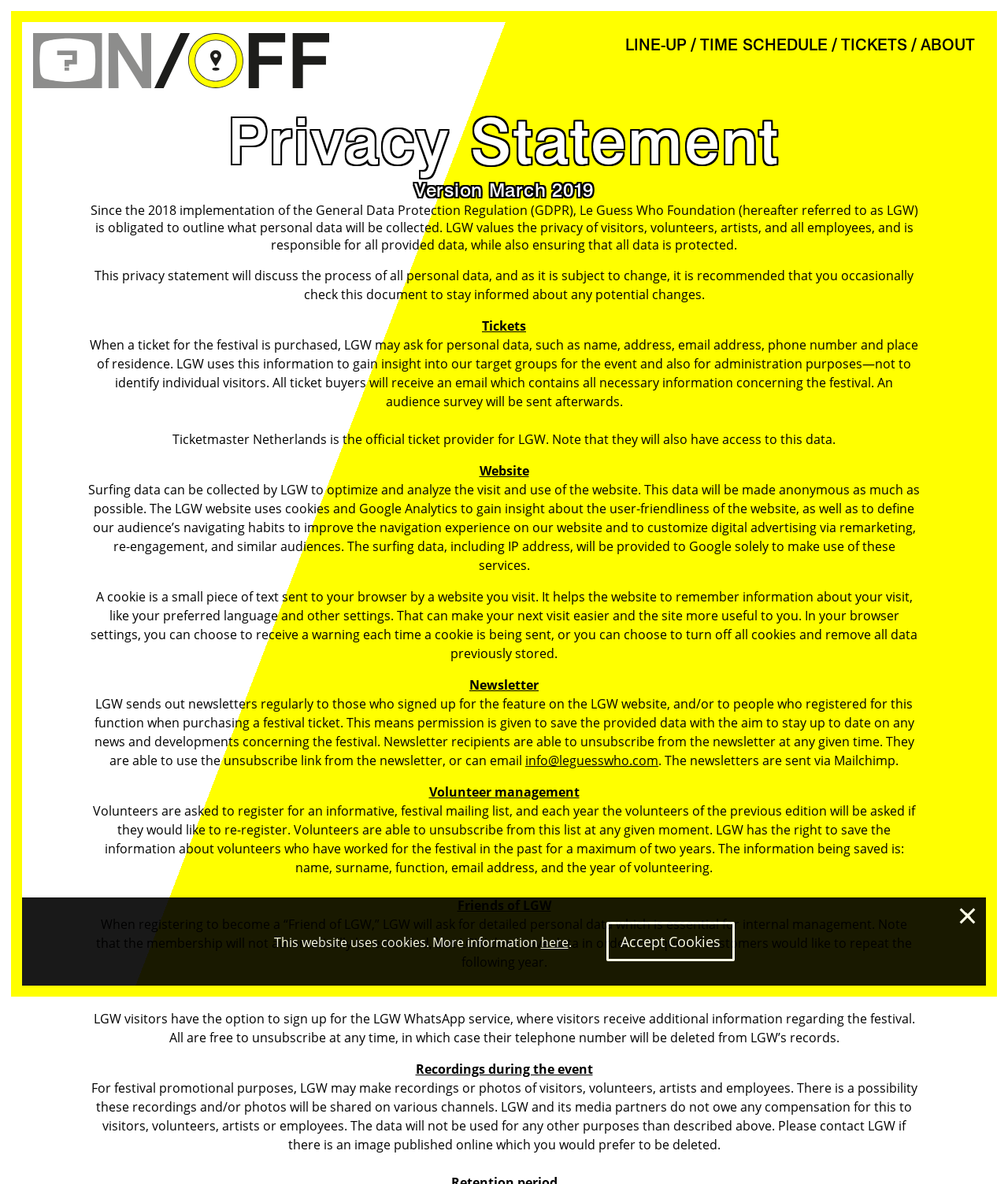Identify the bounding box coordinates of the clickable region to carry out the given instruction: "Click the TIME SCHEDULE link".

[0.695, 0.028, 0.821, 0.048]